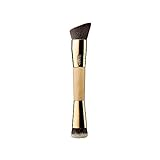Provide a brief response to the question below using one word or phrase:
What is the finish of the brush handle?

Gold